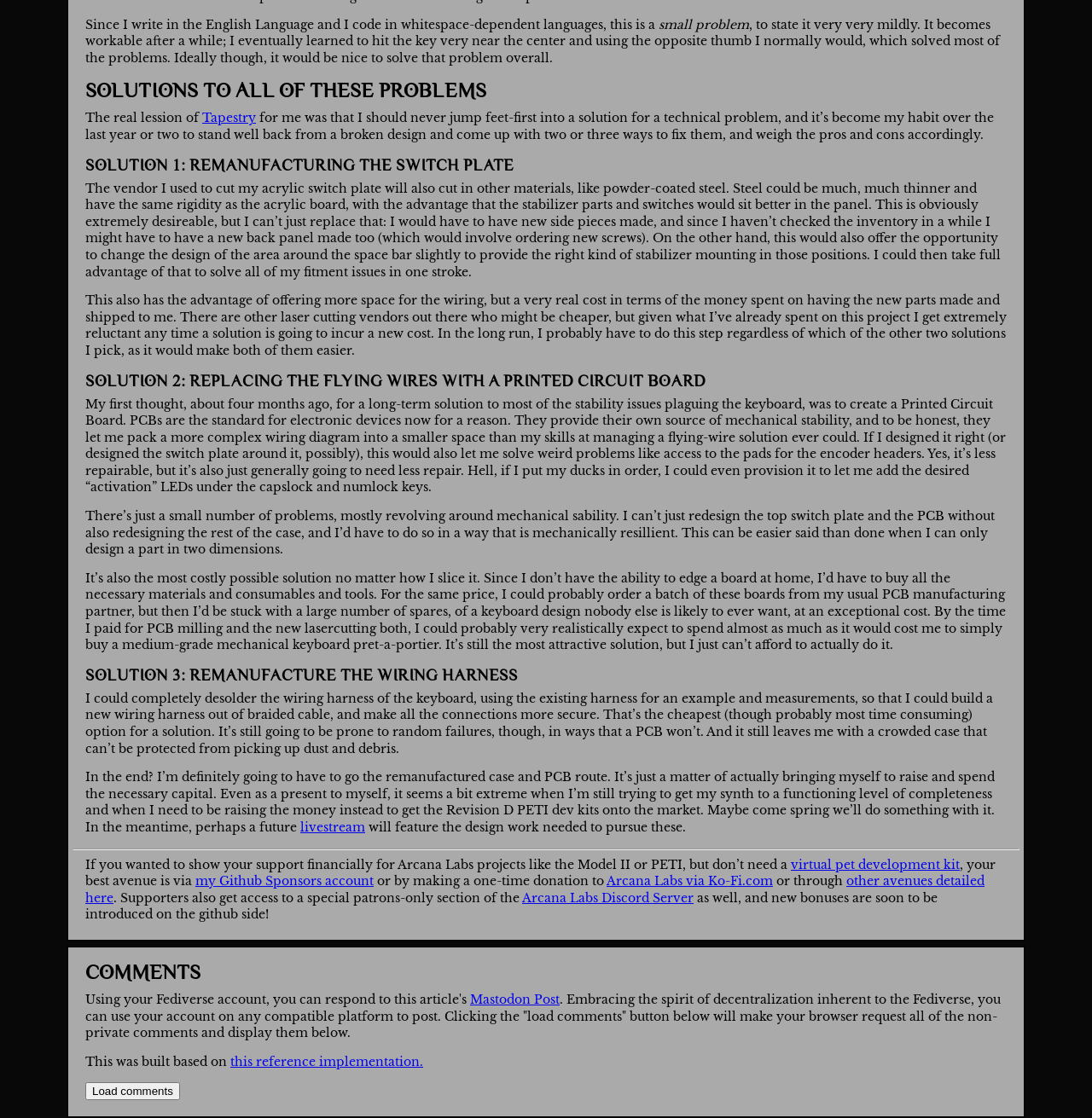What is the purpose of the 'Load comments' button?
Answer the question with just one word or phrase using the image.

To display comments